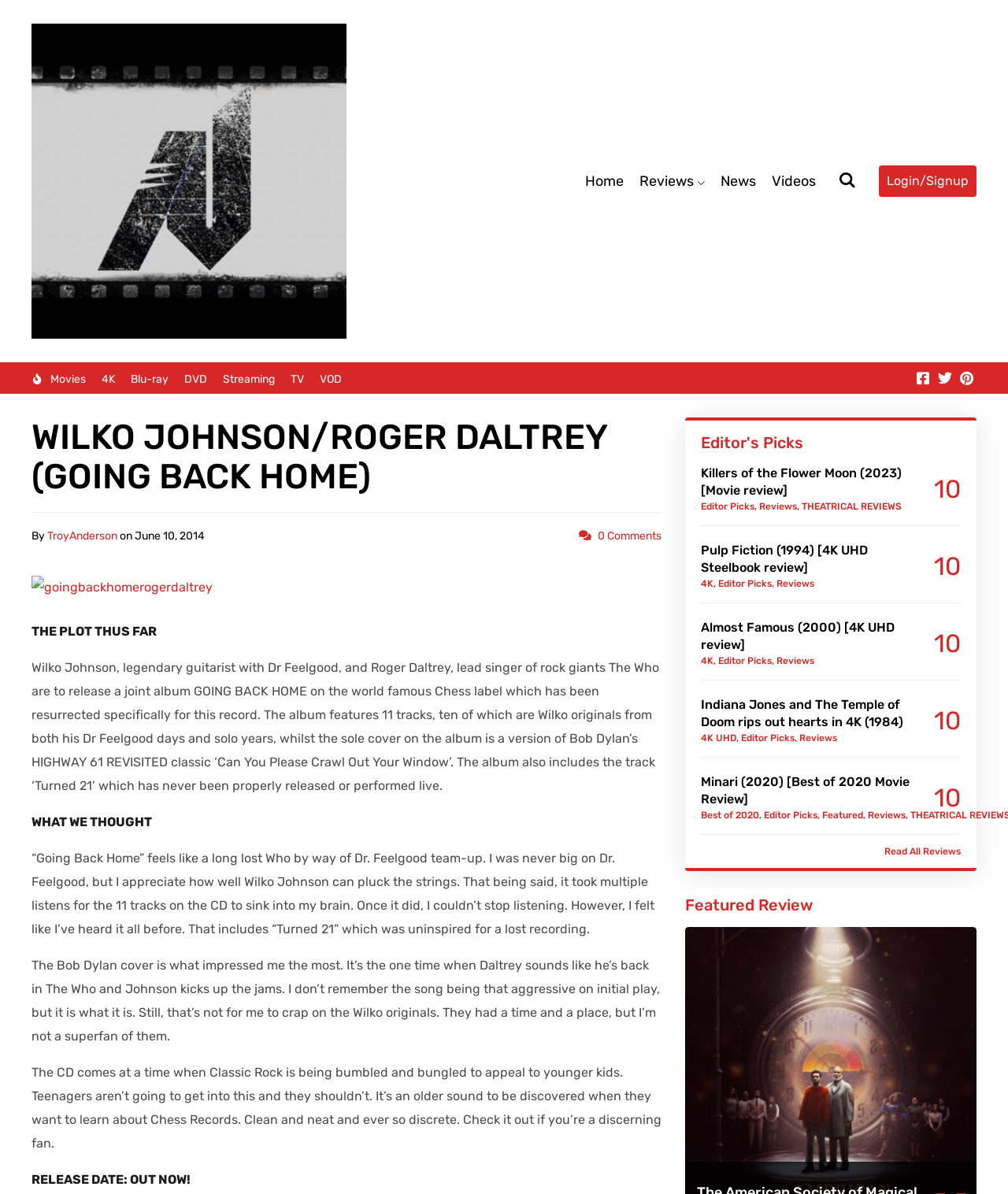Please find the bounding box coordinates for the clickable element needed to perform this instruction: "View the 'Killers of the Flower Moon' movie review".

[0.695, 0.389, 0.919, 0.418]